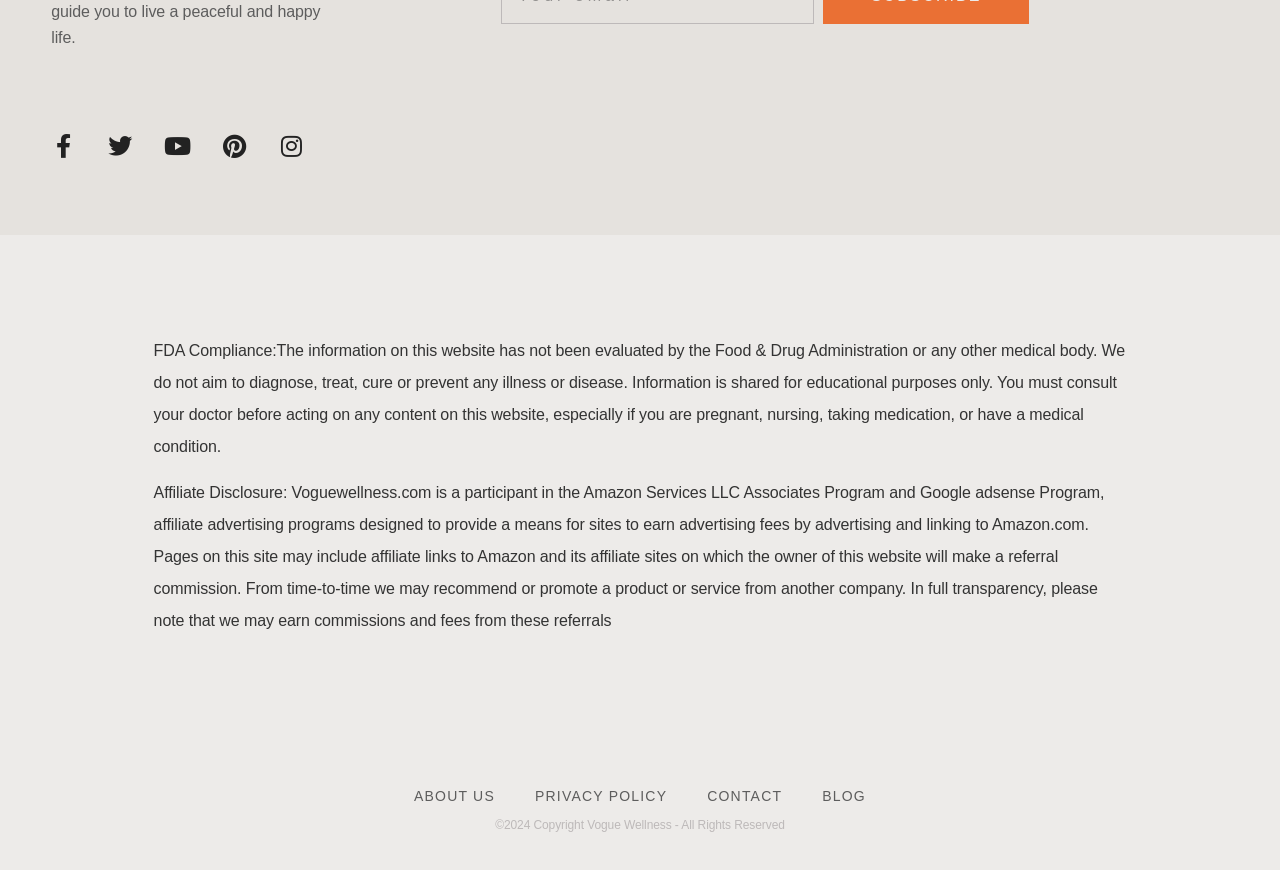Given the element description download, specify the bounding box coordinates of the corresponding UI element in the format (top-left x, top-left y, bottom-right x, bottom-right y). All values must be between 0 and 1.

None